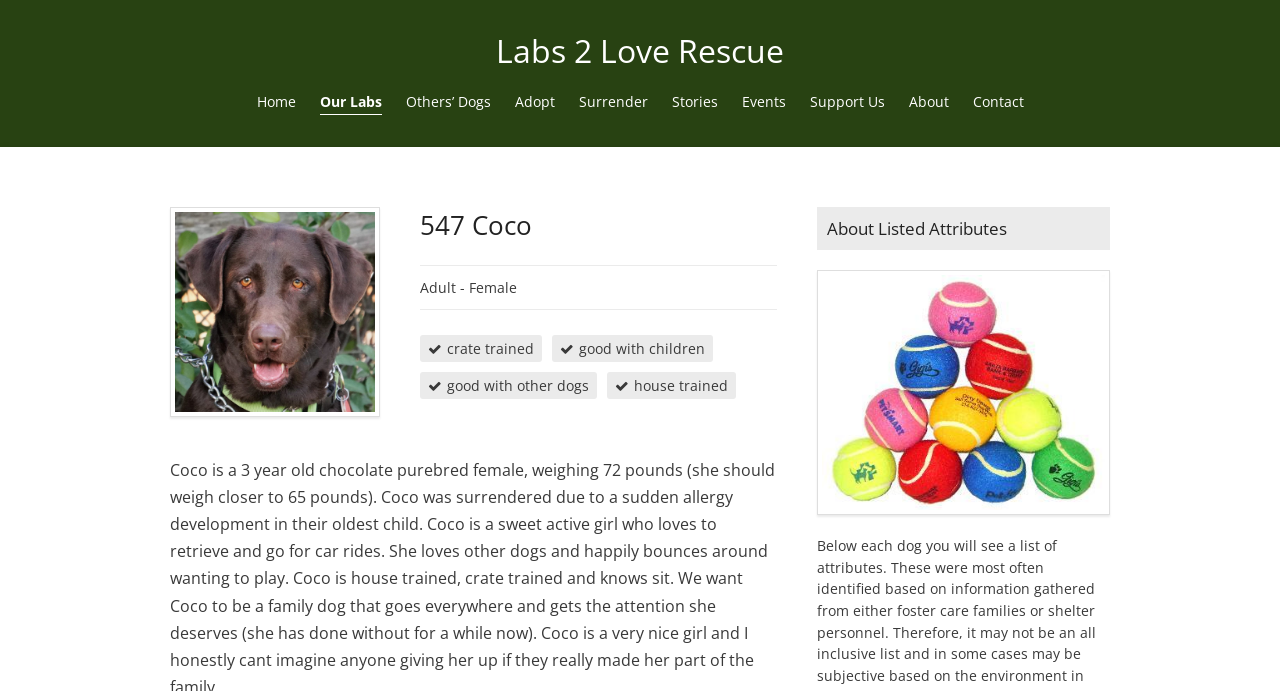Please identify the bounding box coordinates of the element that needs to be clicked to execute the following command: "visit northern california labrador rescue". Provide the bounding box using four float numbers between 0 and 1, formatted as [left, top, right, bottom].

[0.638, 0.552, 0.867, 0.579]